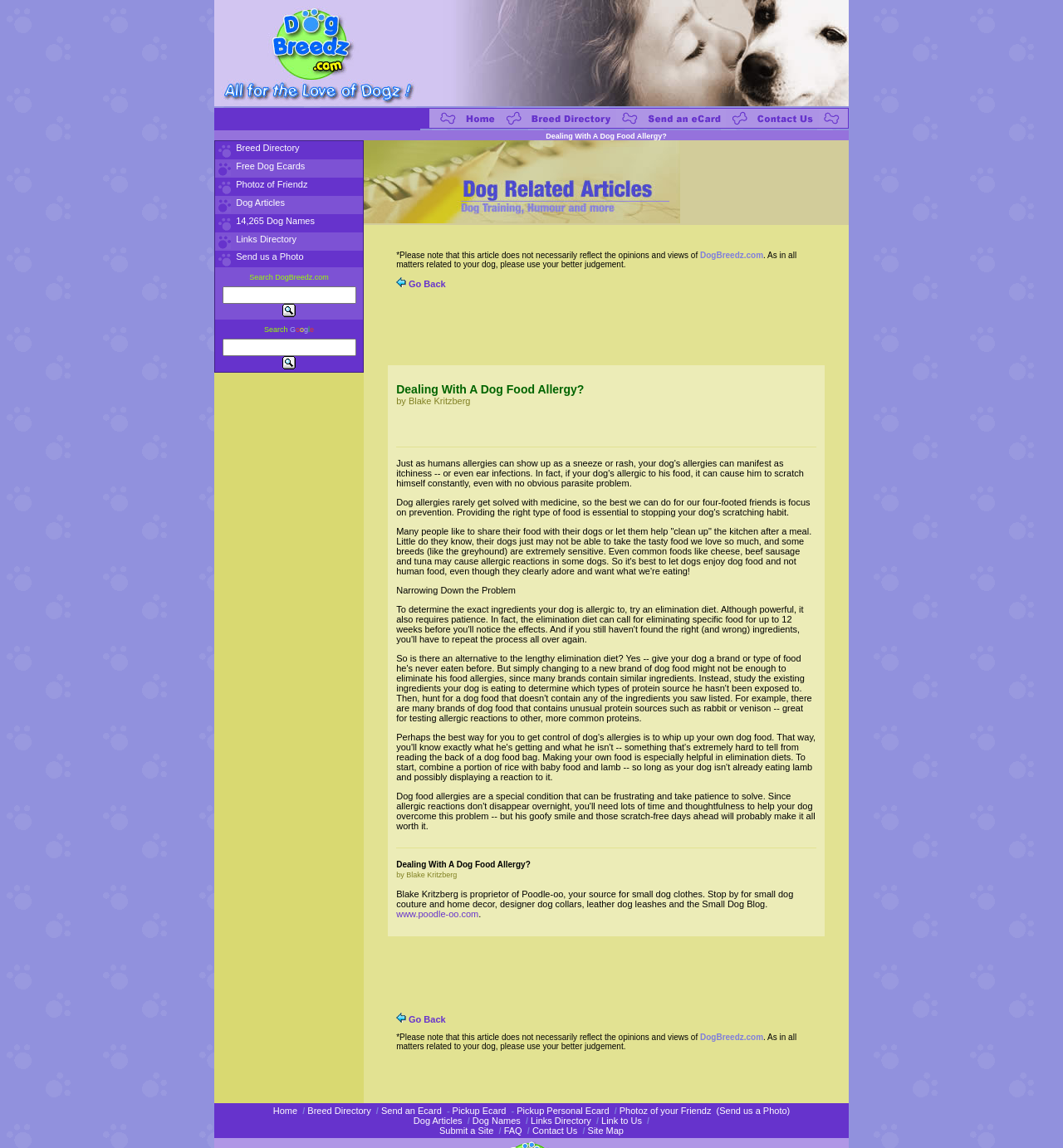Find the bounding box coordinates of the element to click in order to complete the given instruction: "search DogBreedz.com."

[0.202, 0.233, 0.341, 0.249]